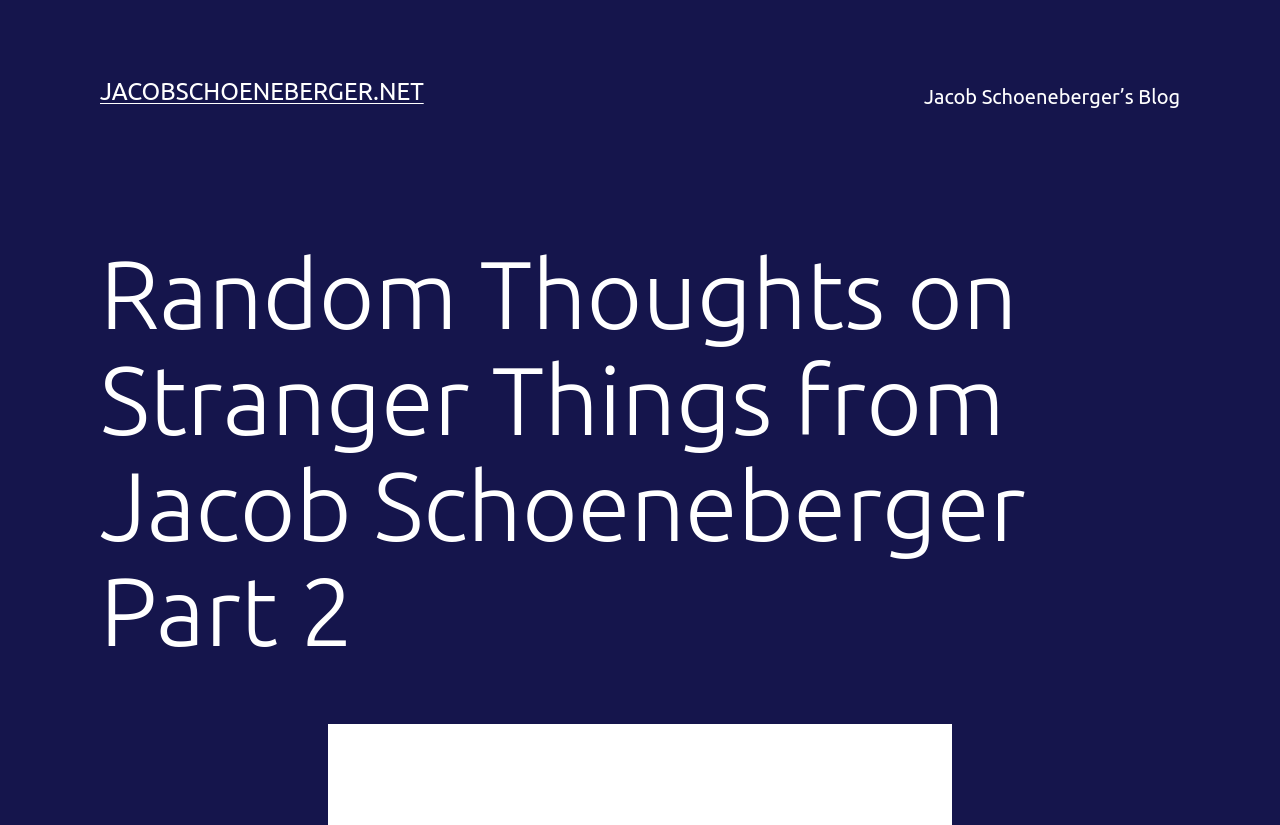Please provide the bounding box coordinates in the format (top-left x, top-left y, bottom-right x, bottom-right y). Remember, all values are floating point numbers between 0 and 1. What is the bounding box coordinate of the region described as: Jacob Schoeneberger’s Blog

[0.712, 0.087, 0.932, 0.147]